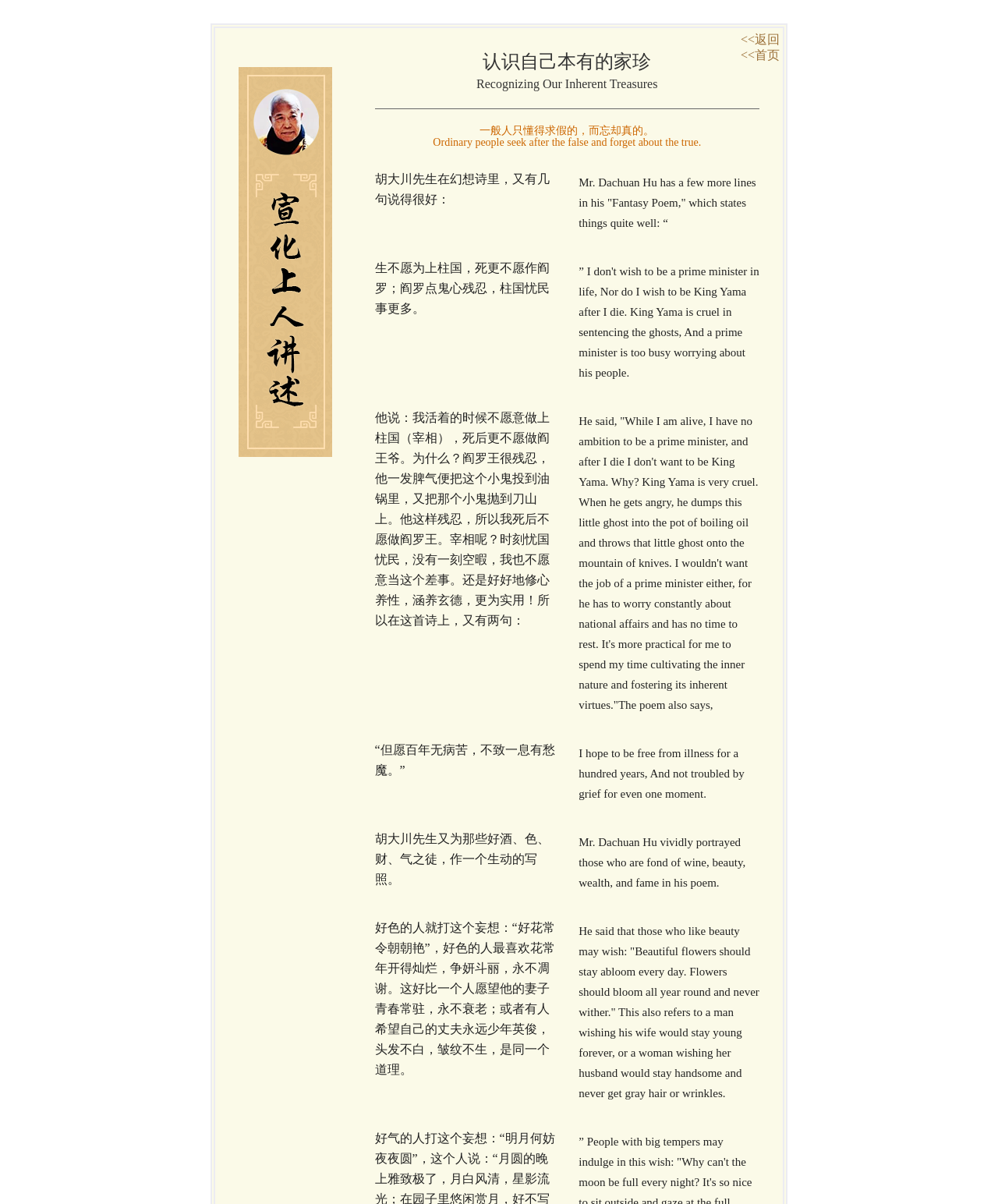What is the purpose of the poem quoted on this webpage?
Refer to the screenshot and answer in one word or phrase.

To illustrate a point about desire